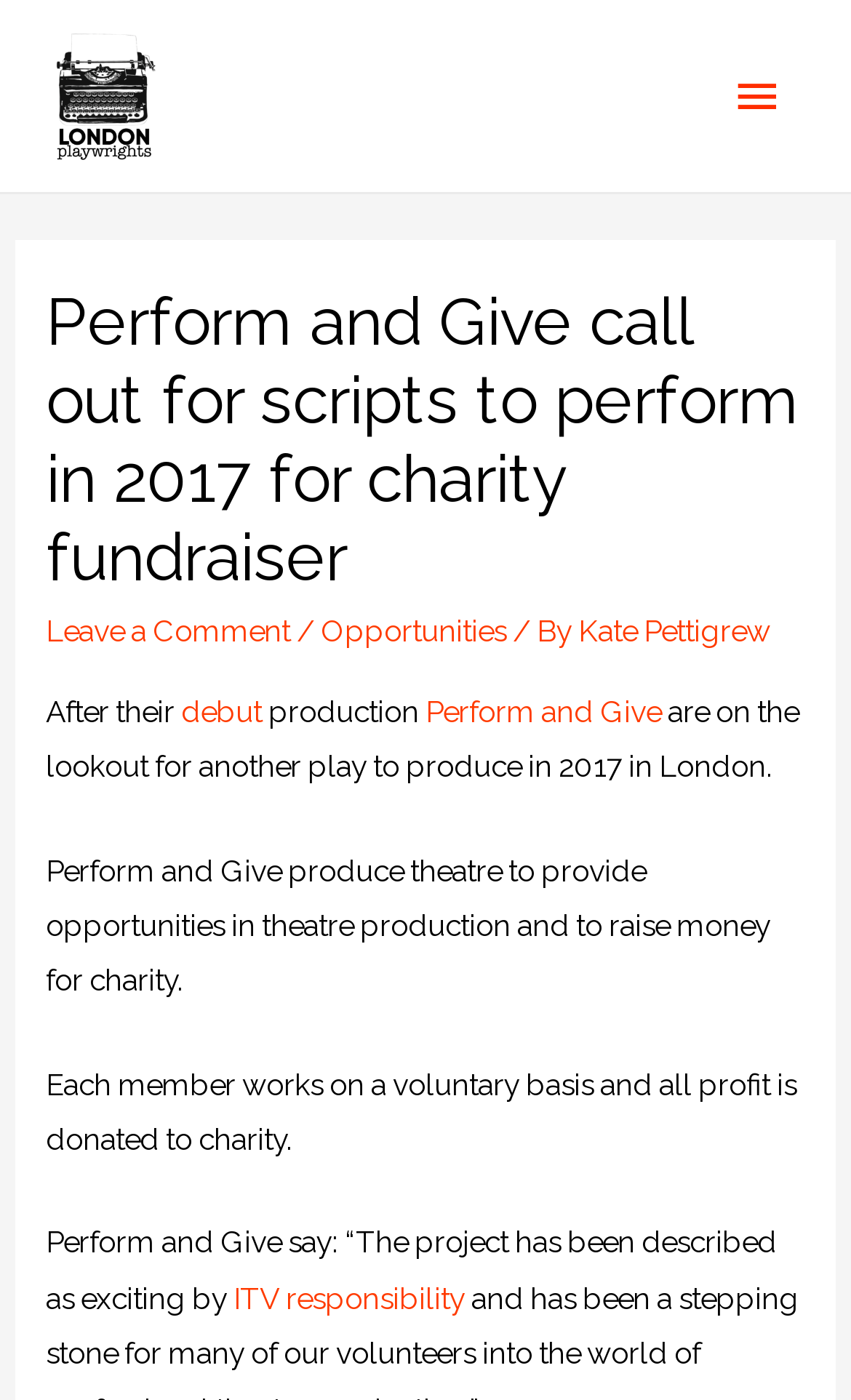Can you specify the bounding box coordinates of the area that needs to be clicked to fulfill the following instruction: "View the Opportunities page"?

[0.377, 0.439, 0.595, 0.464]